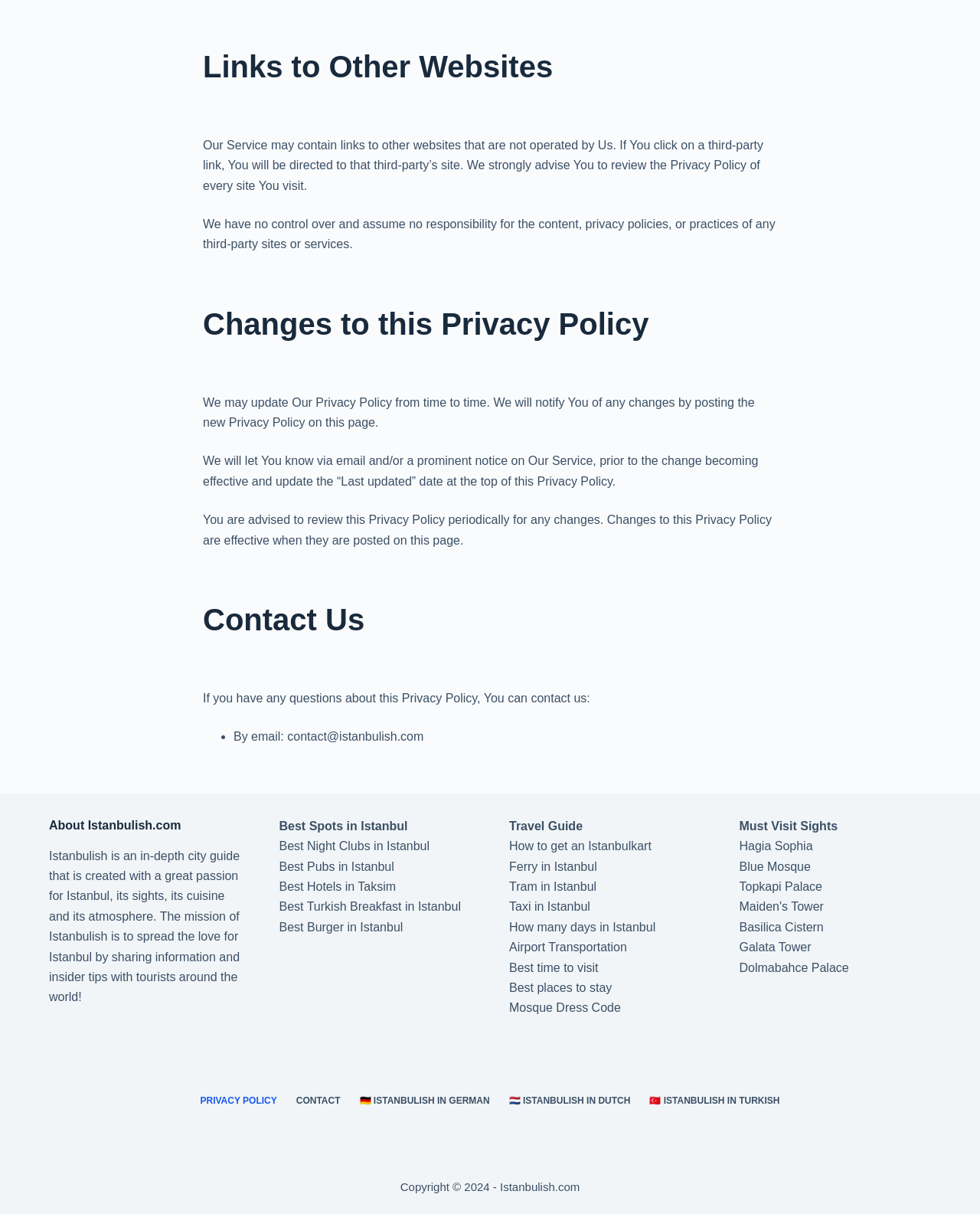Specify the bounding box coordinates of the area to click in order to follow the given instruction: "View the 'Privacy Policy'."

[0.195, 0.902, 0.292, 0.912]